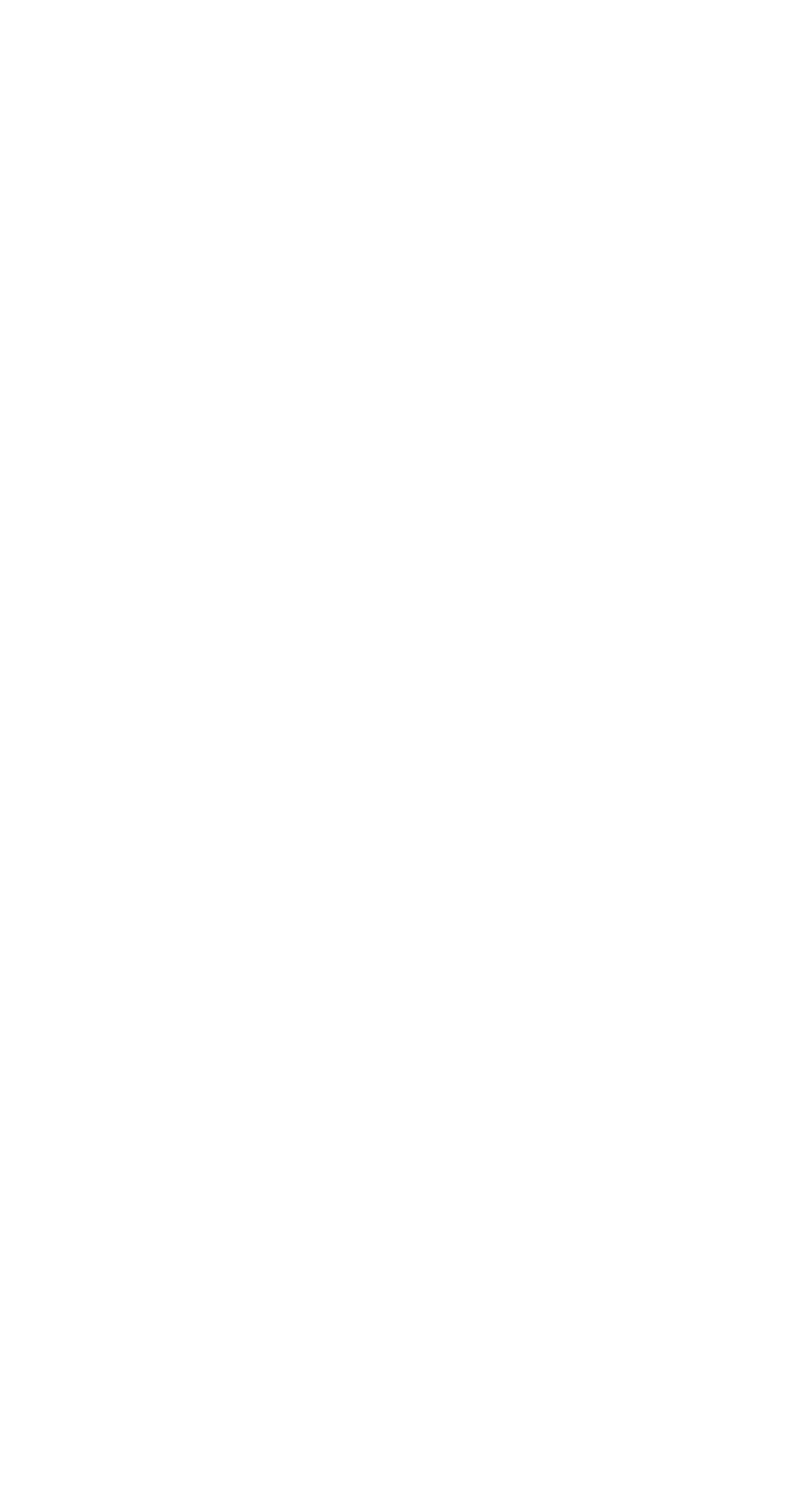Based on the element description, predict the bounding box coordinates (top-left x, top-left y, bottom-right x, bottom-right y) for the UI element in the screenshot: value="Subscribe"

[0.835, 0.854, 0.896, 0.887]